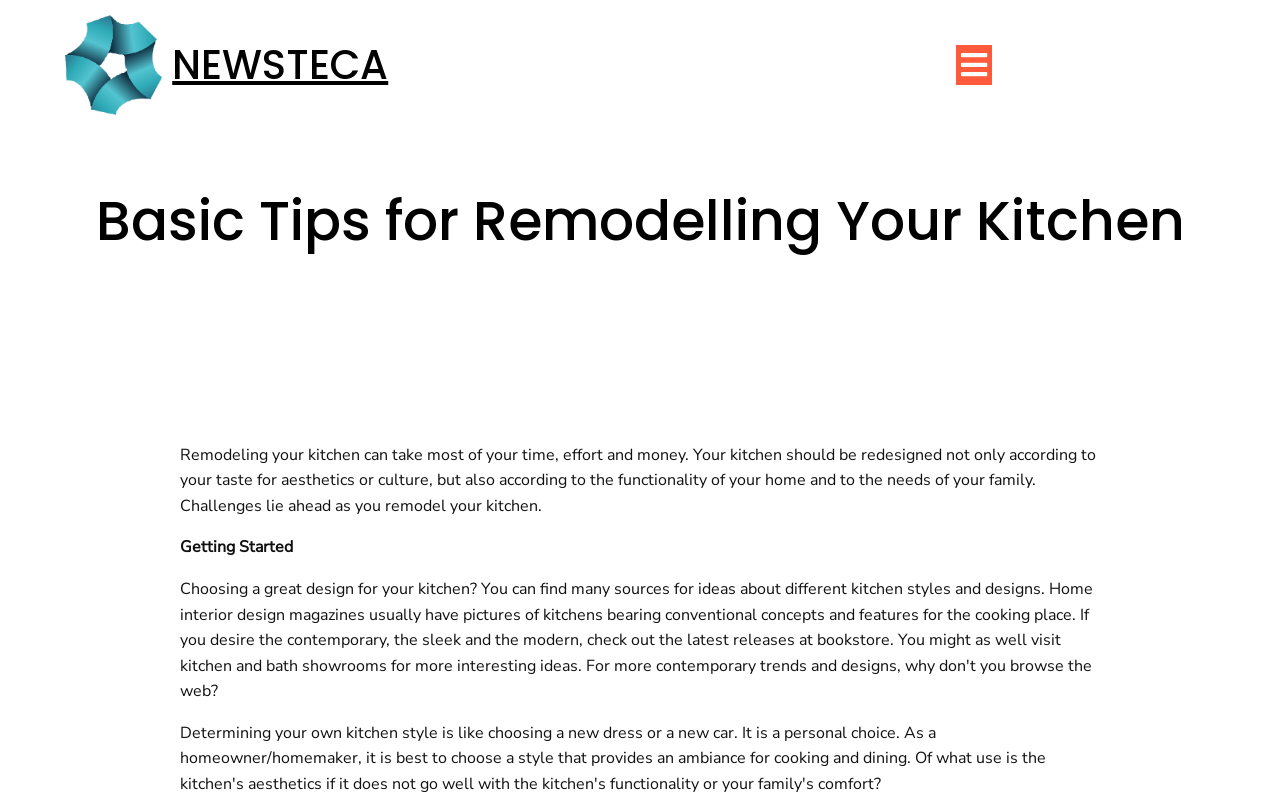Extract the bounding box of the UI element described as: "Credit Karma Staff".

None